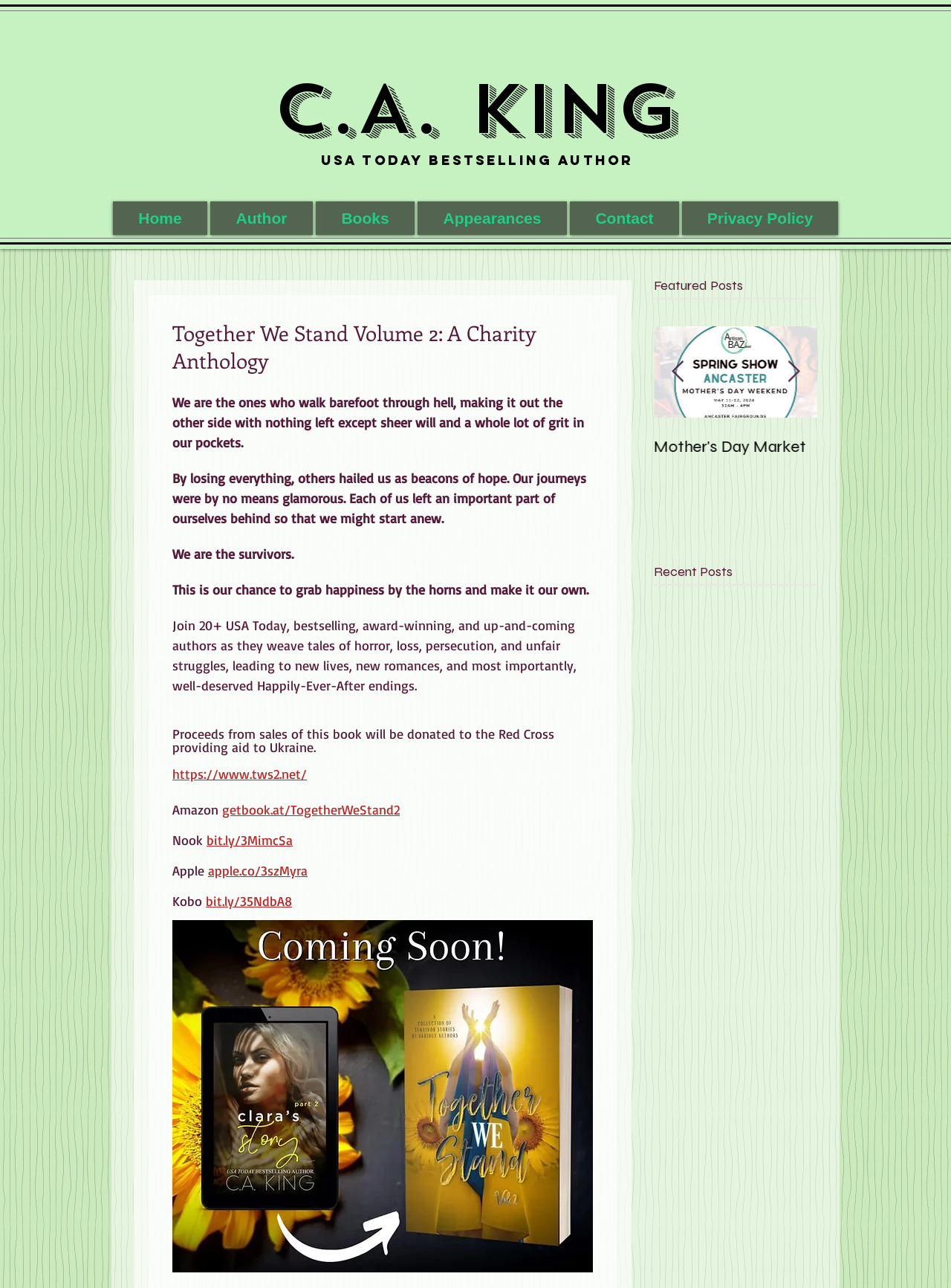Give a comprehensive overview of the webpage, including key elements.

This webpage is dedicated to promoting a charity anthology book titled "Together We Stand Volume 2". At the top of the page, there is a heading with the author's name, C.A. King, and a description of her as a USA Today bestselling author. Below this, there is a navigation menu with links to different sections of the website, including Home, Author, Books, Appearances, Contact, and Privacy Policy.

The main content of the page is a description of the charity anthology book, which features stories of horror, loss, and perseverance from over 20 authors. The book's proceeds will be donated to the Red Cross to aid Ukraine. There are links to purchase the book on various platforms, including Amazon, Nook, Apple, and Kobo.

On the right side of the page, there is a section titled "Featured Posts" with a list of four posts, each with an image and a link to read more. The posts are titled "Ancaster After Dark", "Woodstock Feelin' Spritzy Market", "Mother's Day Market", and "Cider & Books are a great combination". Below this section, there is a heading titled "Recent Posts".

At the bottom of the page, there are buttons to navigate to previous and next items, along with corresponding images. Overall, the page is focused on promoting the charity anthology book and providing links to purchase it, while also featuring some additional content from the author's blog.